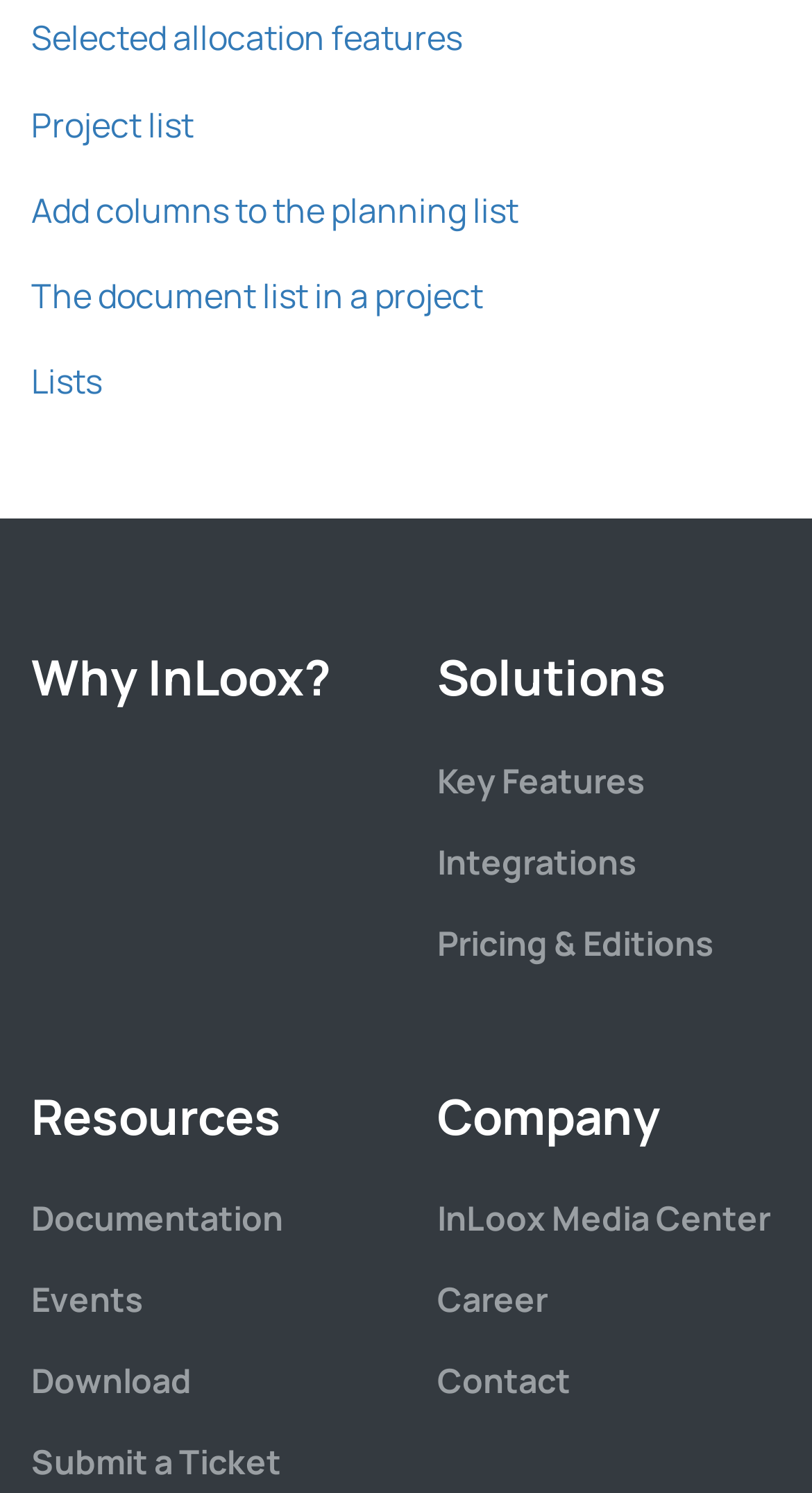Determine the bounding box coordinates for the area that should be clicked to carry out the following instruction: "Access documentation".

[0.038, 0.801, 0.349, 0.831]